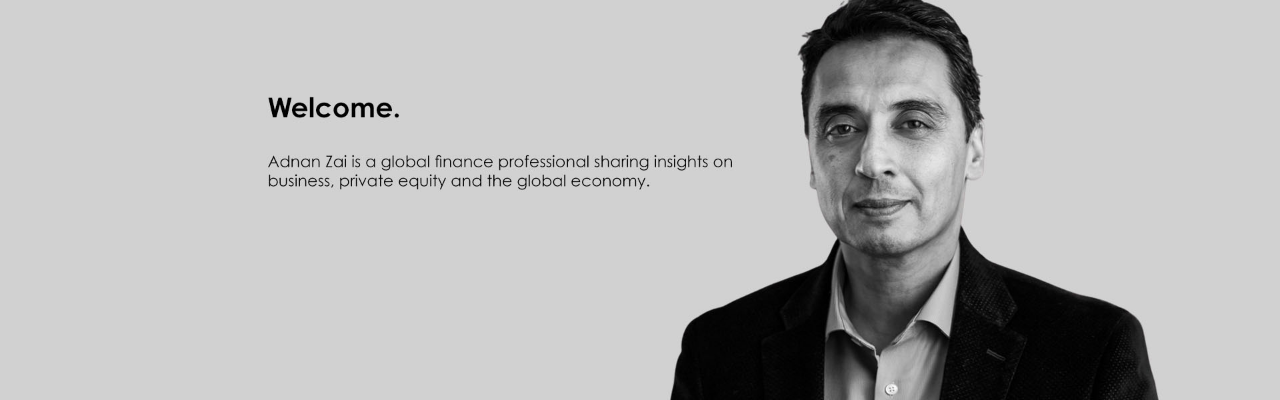List and describe all the prominent features within the image.

The image features Adnan Zai, a global finance professional, who presents a warm welcome to viewers. On the left side of the image, the text "Welcome." is highlighted, inviting visitors to engage with his insights. Below this greeting, a brief introduction describes Zai's expertise, stating that he shares valuable insights on business, private equity, and the global economy. He is depicted in professional attire, exuding confidence and approachability against a simple gray background, which focuses attention on his message and expertise.